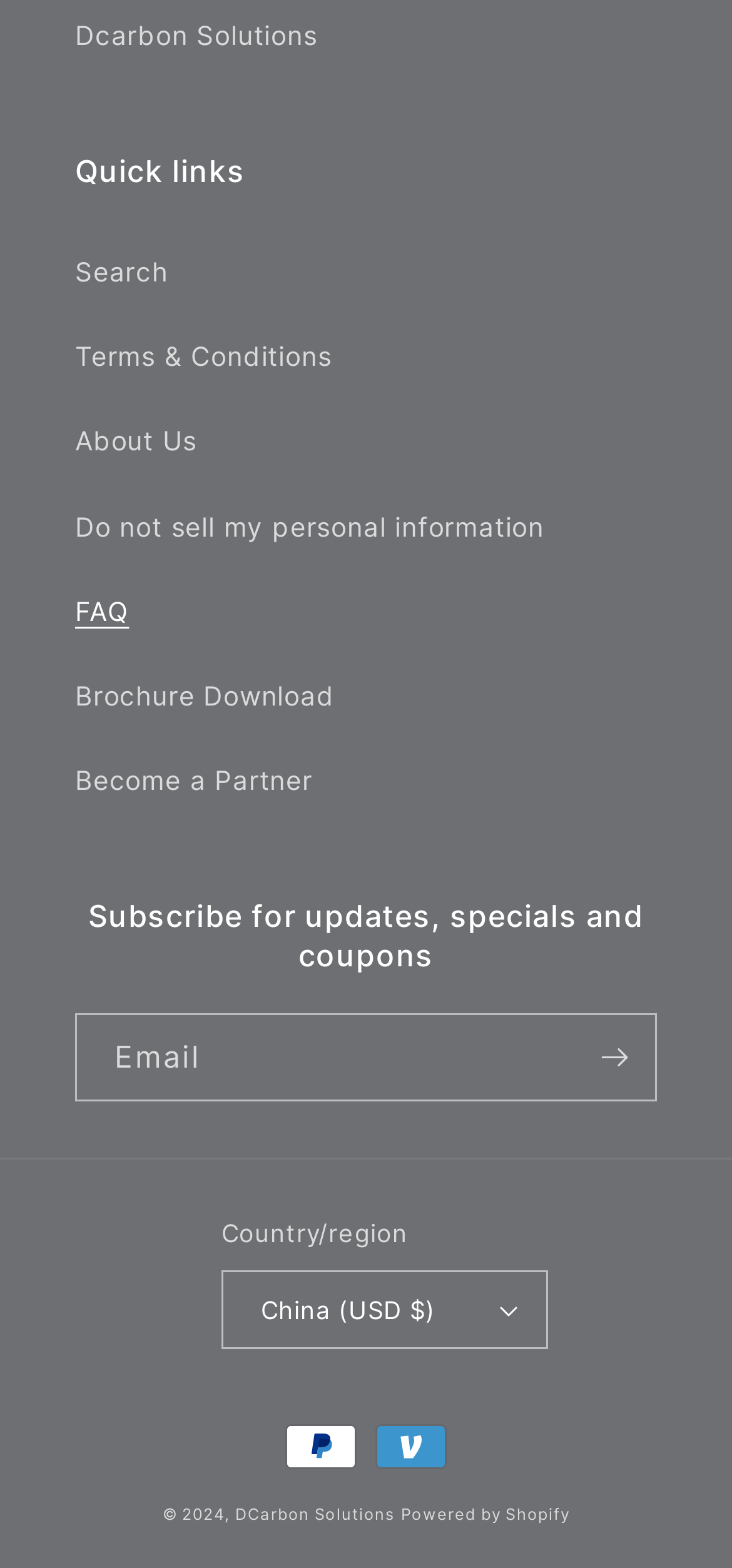Identify the bounding box coordinates for the region of the element that should be clicked to carry out the instruction: "Search the website". The bounding box coordinates should be four float numbers between 0 and 1, i.e., [left, top, right, bottom].

[0.103, 0.146, 0.897, 0.2]